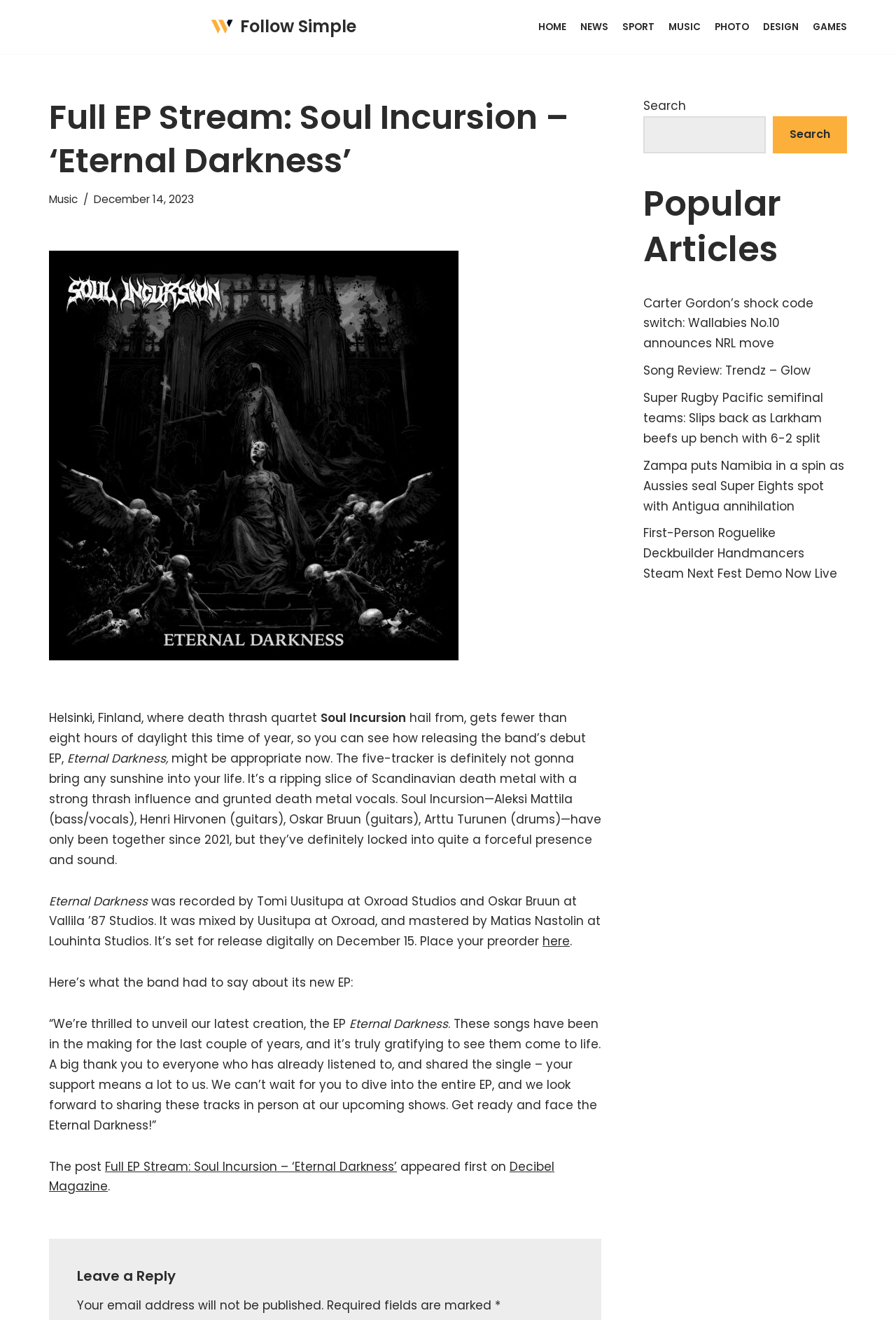Predict the bounding box of the UI element based on the description: "Follow Simple". The coordinates should be four float numbers between 0 and 1, formatted as [left, top, right, bottom].

[0.235, 0.01, 0.397, 0.031]